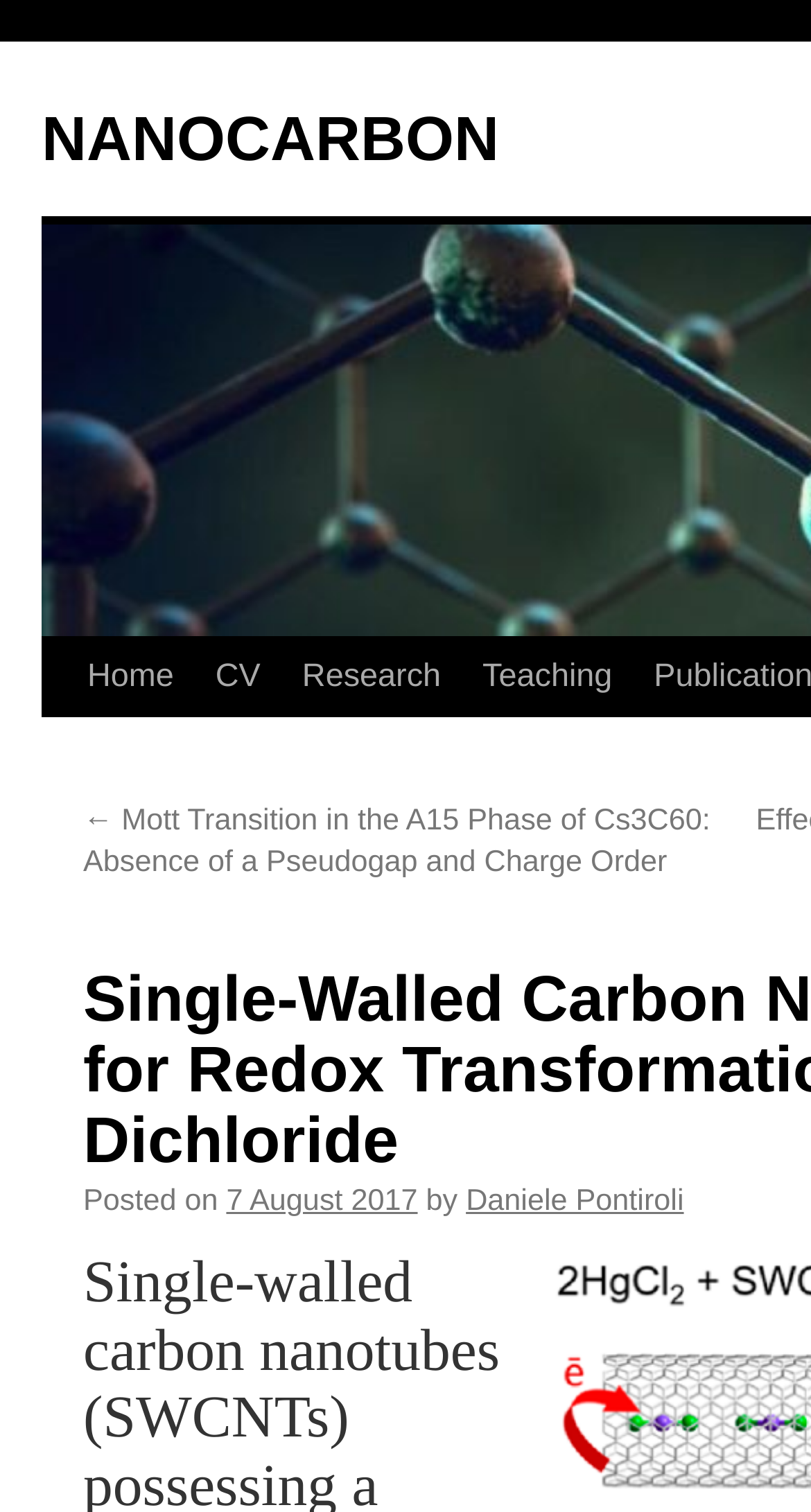Locate the bounding box coordinates of the area where you should click to accomplish the instruction: "skip to content".

[0.051, 0.422, 0.103, 0.579]